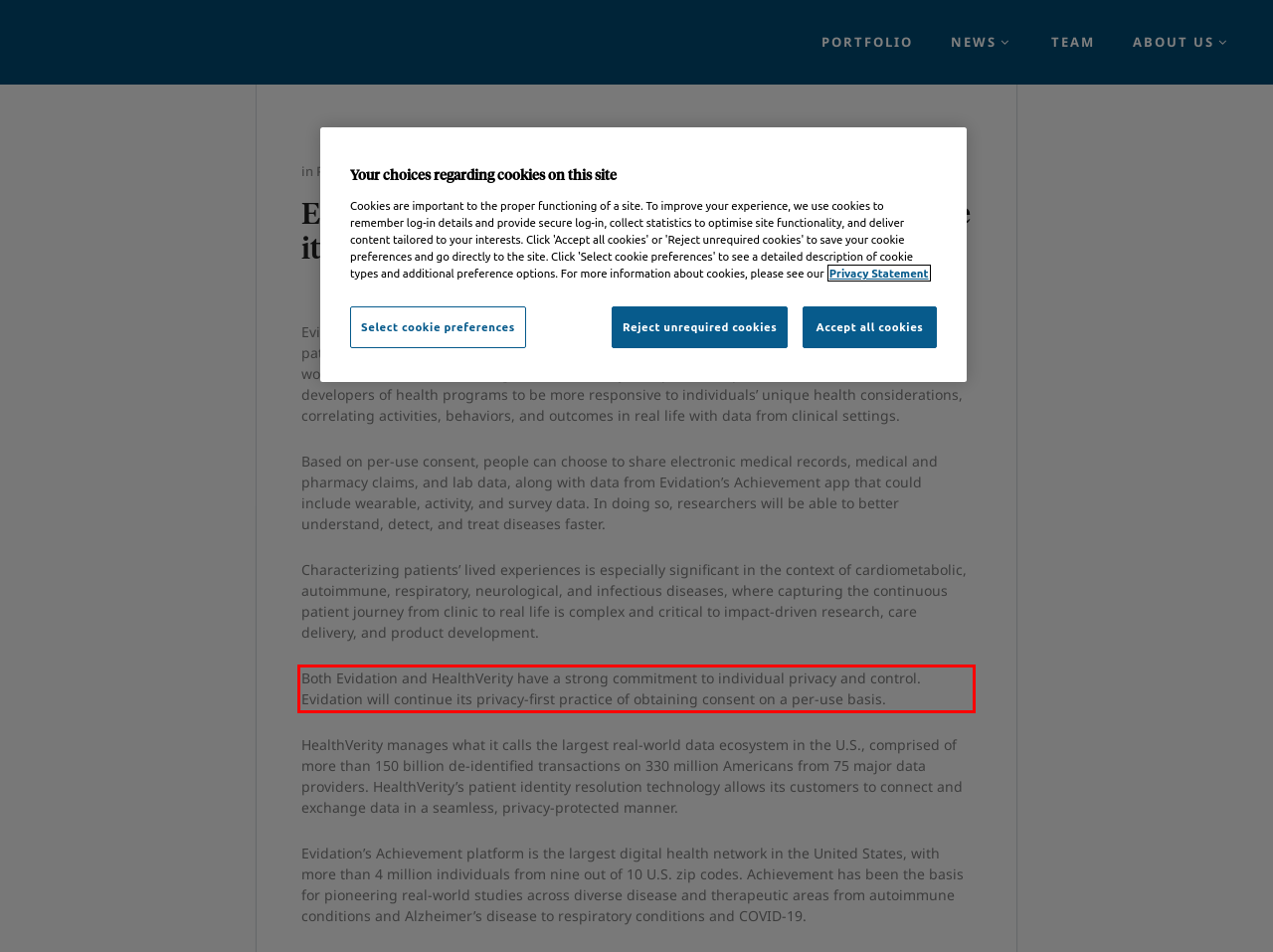Analyze the screenshot of the webpage that features a red bounding box and recognize the text content enclosed within this red bounding box.

Both Evidation and HealthVerity have a strong commitment to individual privacy and control. Evidation will continue its privacy-first practice of obtaining consent on a per-use basis.